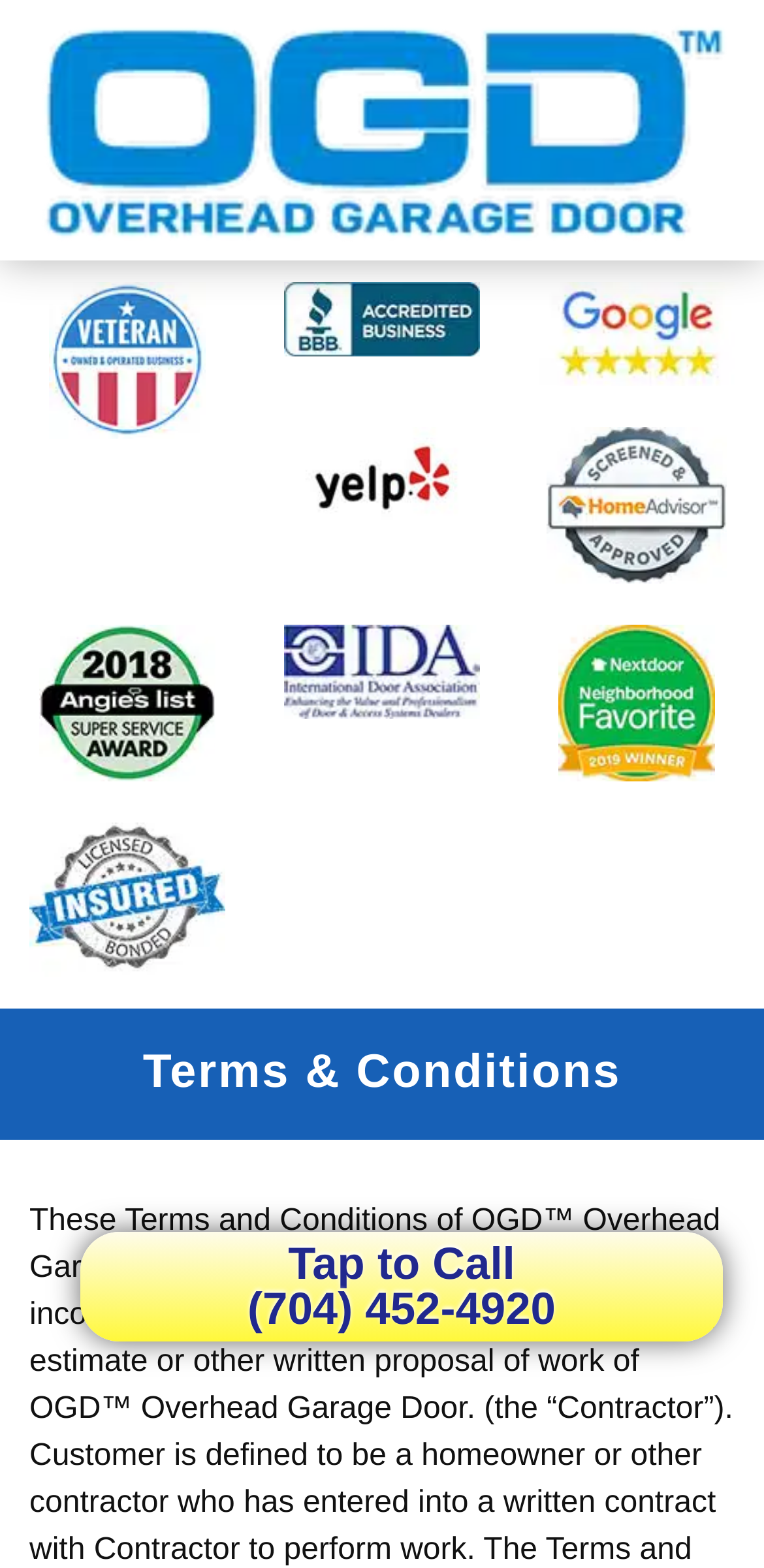Locate the bounding box coordinates of the UI element described by: "Tap to Call(704) 452-4920". The bounding box coordinates should consist of four float numbers between 0 and 1, i.e., [left, top, right, bottom].

[0.105, 0.786, 0.946, 0.856]